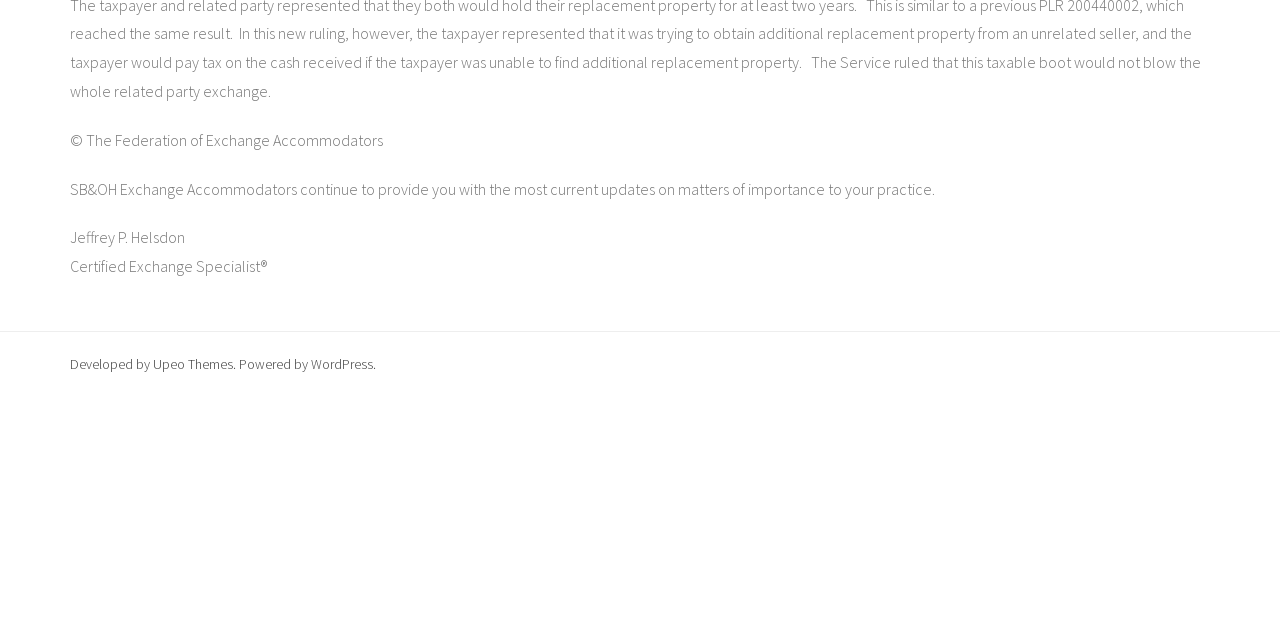Using the provided description Upeo Themes, find the bounding box coordinates for the UI element. Provide the coordinates in (top-left x, top-left y, bottom-right x, bottom-right y) format, ensuring all values are between 0 and 1.

[0.12, 0.555, 0.182, 0.583]